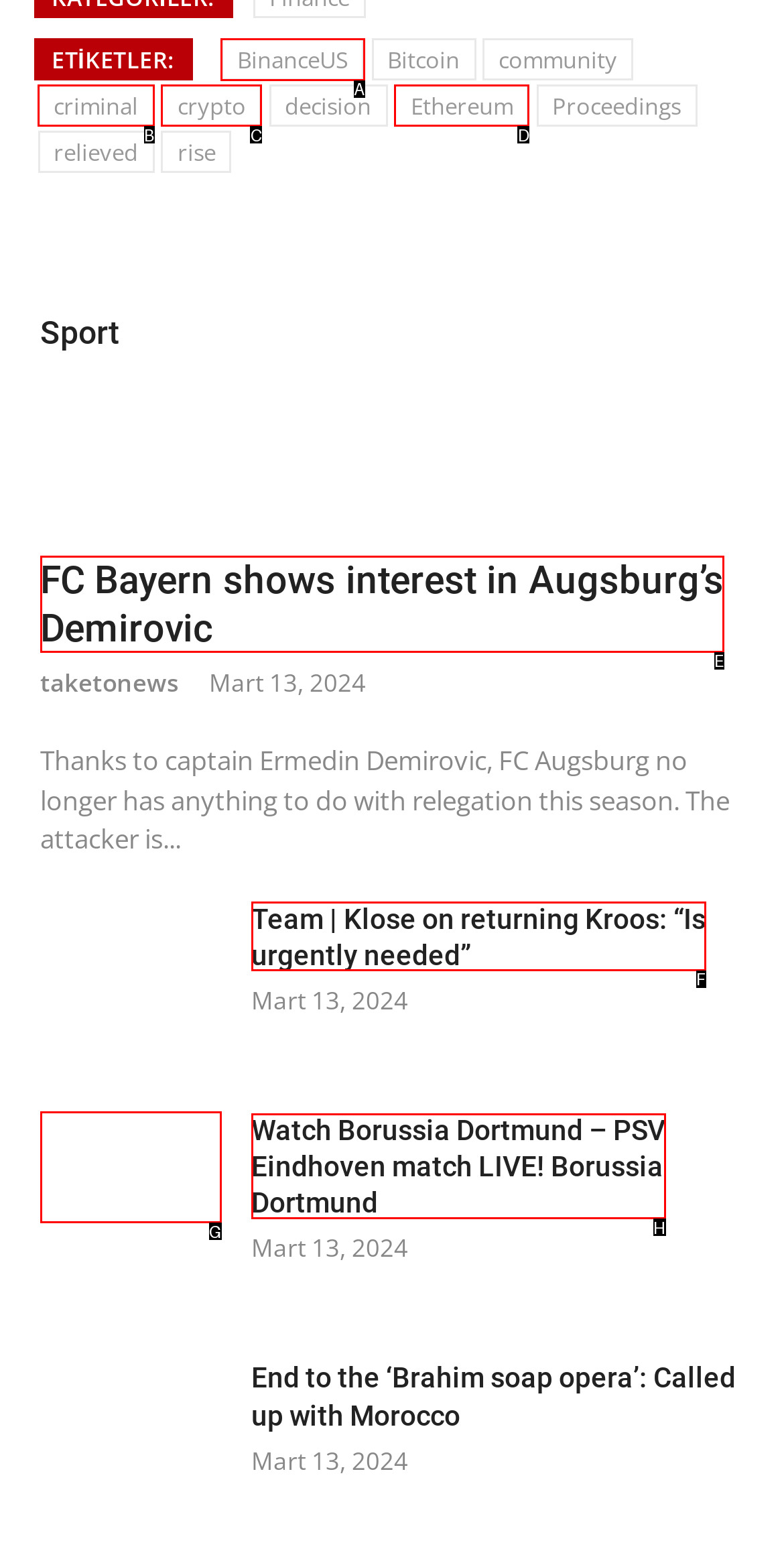Which HTML element should be clicked to fulfill the following task: Click on the 'BinanceUS' link?
Reply with the letter of the appropriate option from the choices given.

A